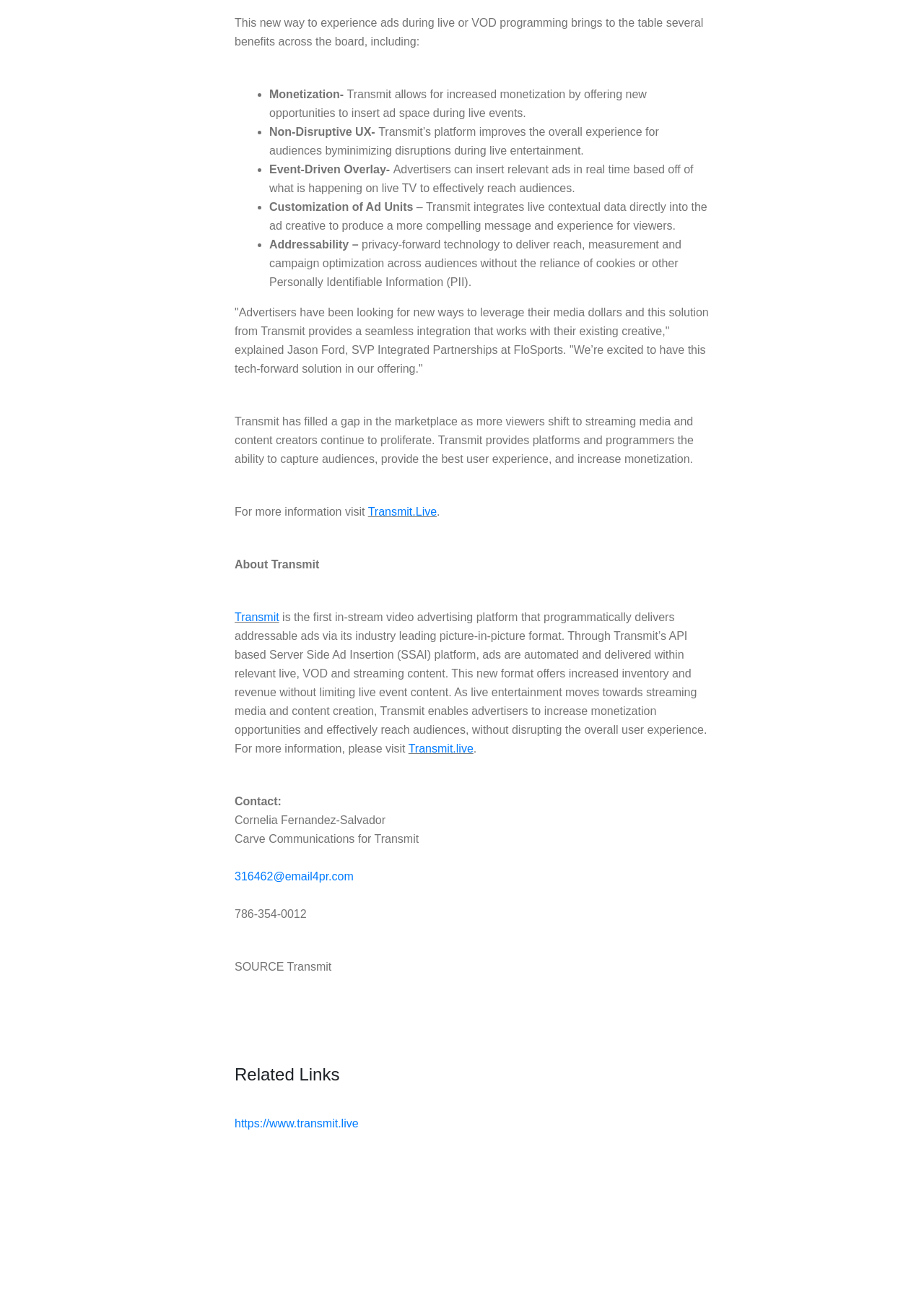Please provide a one-word or short phrase answer to the question:
What benefits does Transmit bring to the table?

Monetization, Non-Disruptive UX, Event-Driven Overlay, Customization of Ad Units, Addressability